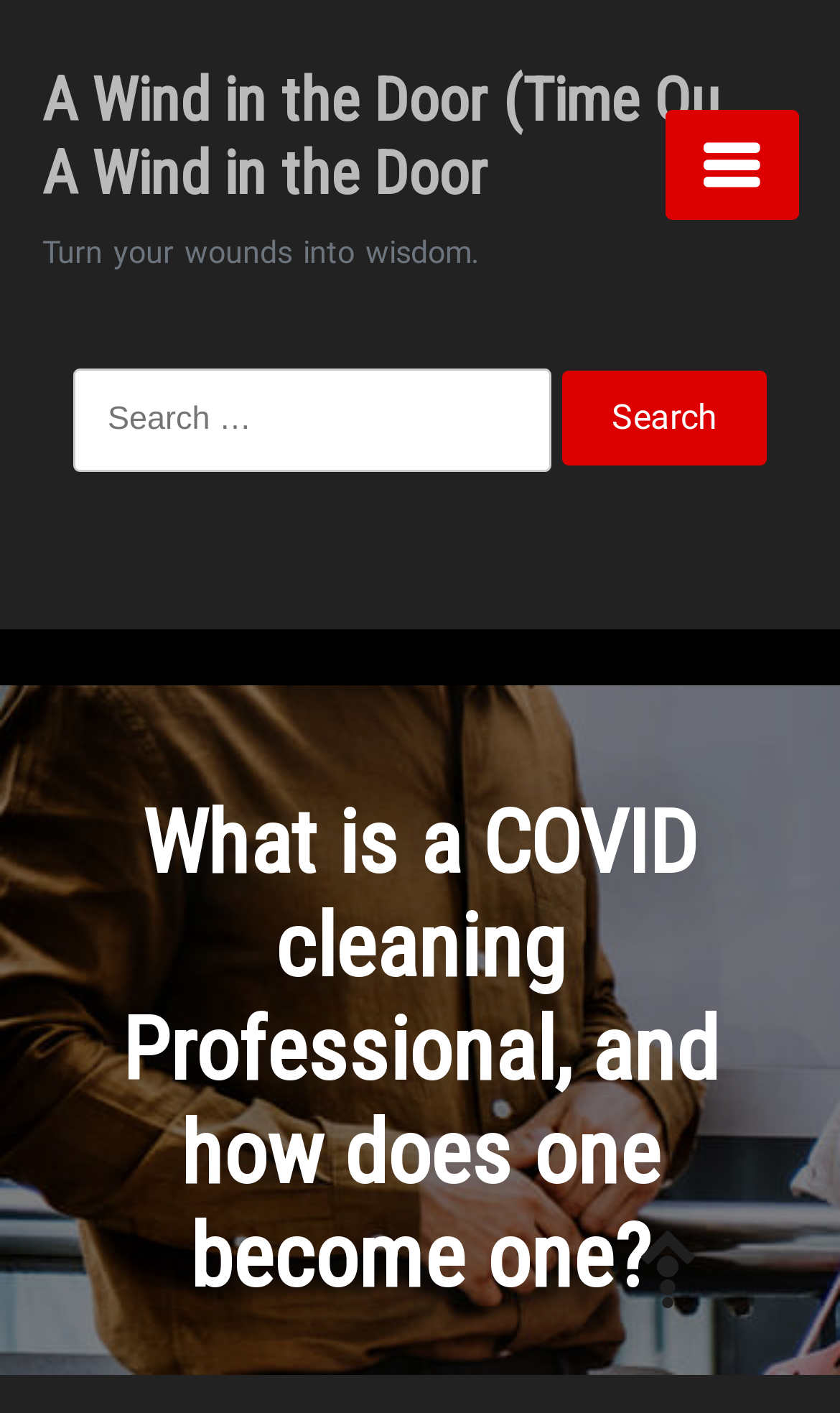Respond to the question below with a concise word or phrase:
What is the topic of the main content on the page?

COVID cleaning Professional